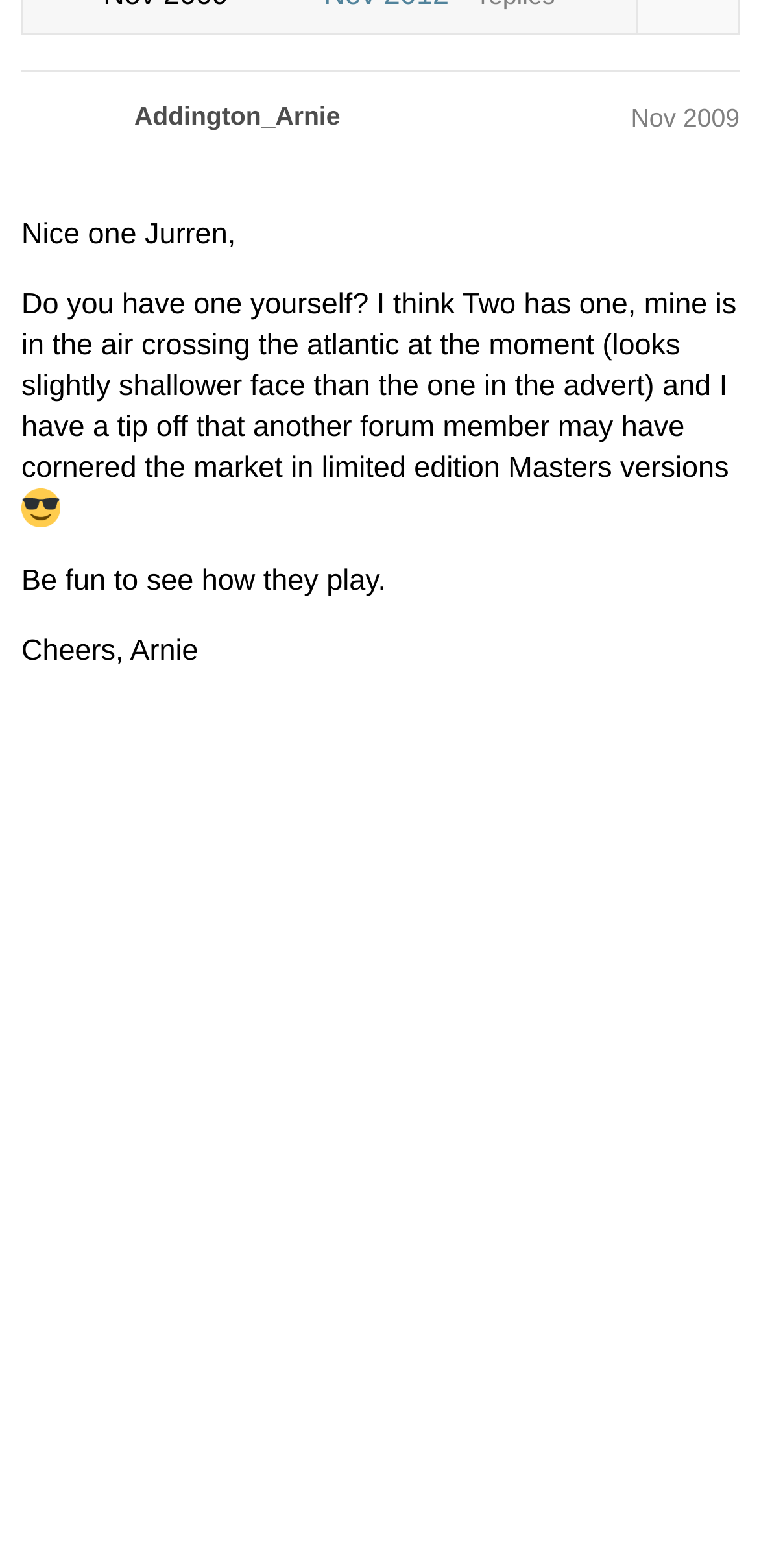Please find the bounding box coordinates of the element that must be clicked to perform the given instruction: "View the image of topview.jpg". The coordinates should be four float numbers from 0 to 1, i.e., [left, top, right, bottom].

[0.028, 0.406, 0.974, 0.75]